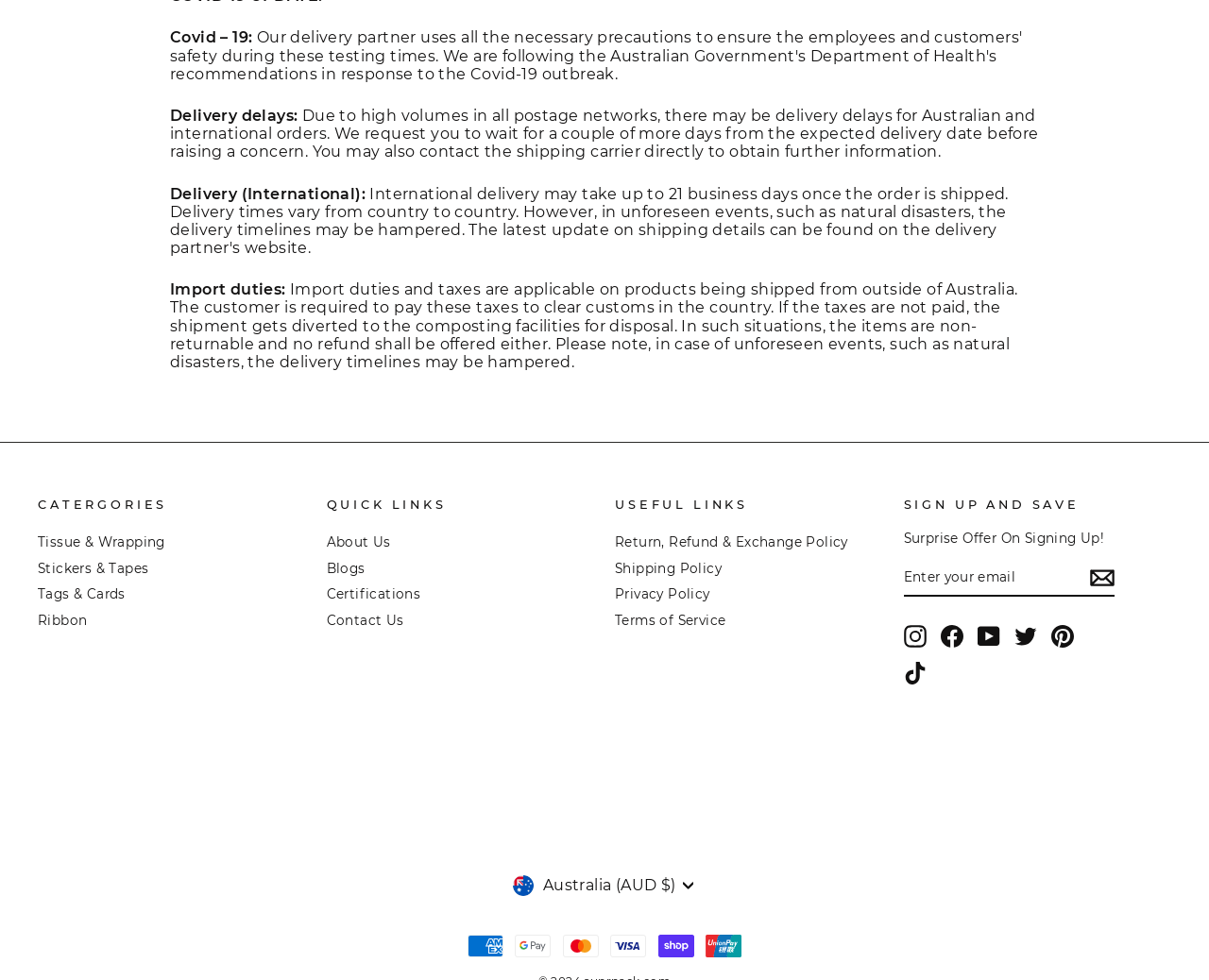From the webpage screenshot, predict the bounding box coordinates (top-left x, top-left y, bottom-right x, bottom-right y) for the UI element described here: name="contact[email]" placeholder="Enter your email"

[0.747, 0.571, 0.922, 0.608]